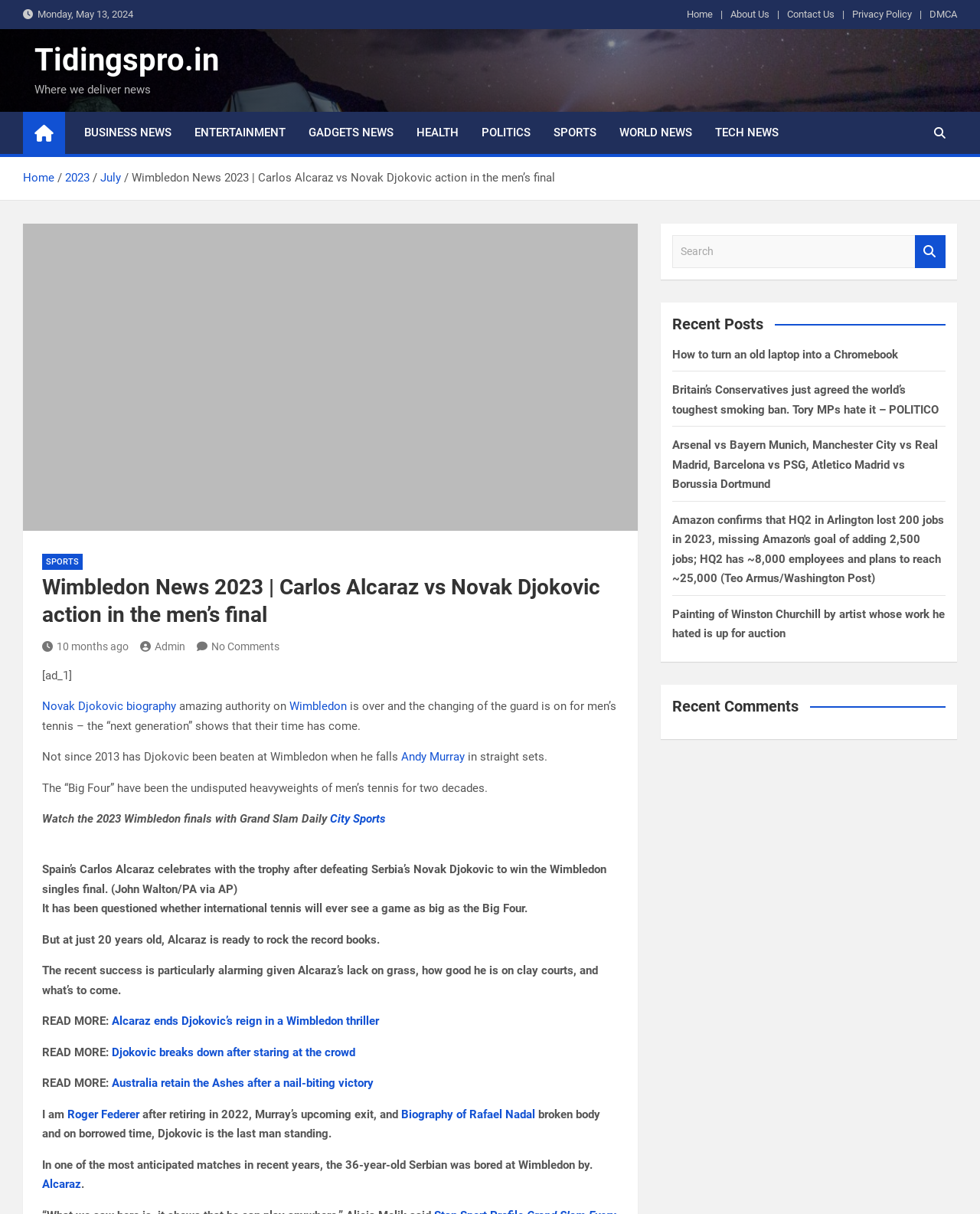Create a full and detailed caption for the entire webpage.

This webpage is about Wimbledon News 2023, specifically the men's final between Carlos Alcaraz and Novak Djokovic. At the top, there is a navigation bar with links to "Home", "About Us", "Contact Us", "Privacy Policy", and "DMCA". Below this, there is a heading "Tidingspro.in" with a link to the website's homepage. 

To the right of the heading, there is a section with links to various news categories, including "BUSINESS NEWS", "ENTERTAINMENT", "GADGETS NEWS", "HEALTH", "POLITICS", "SPORTS", and "WORLD NEWS". 

Below this section, there is a button with a search icon and a navigation breadcrumbs section showing the current page's location. The breadcrumbs section has links to "Home", "2023", "July", and the current page's title. 

The main content of the page is an article about the Wimbledon men's final. The article has a heading "Wimbledon News 2023 | Carlos Alcaraz vs Novak Djokovic action in the men’s final" and is accompanied by an image. The article discusses the match, mentioning that Djokovic was beaten at Wimbledon for the first time since 2013 and that Alcaraz is ready to make a mark in tennis at a young age. 

The article also includes quotes and mentions other tennis players, such as Andy Murray and Rafael Nadal. There are several links to related articles and biographies of tennis players throughout the article. At the bottom of the page, there is a search box and a button with a search icon.